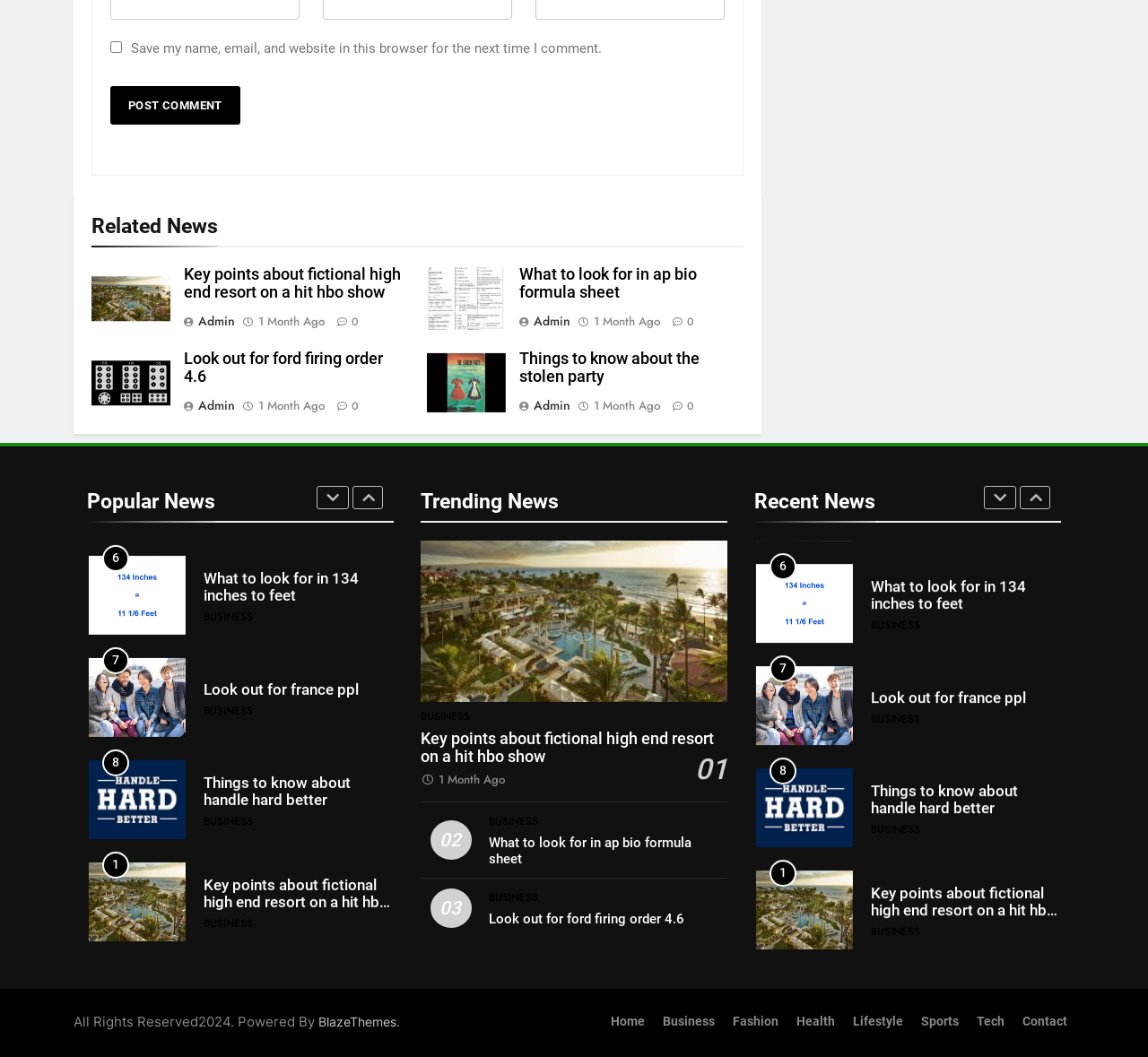Please respond to the question using a single word or phrase:
What is the purpose of the checkbox at the top?

Save comment info